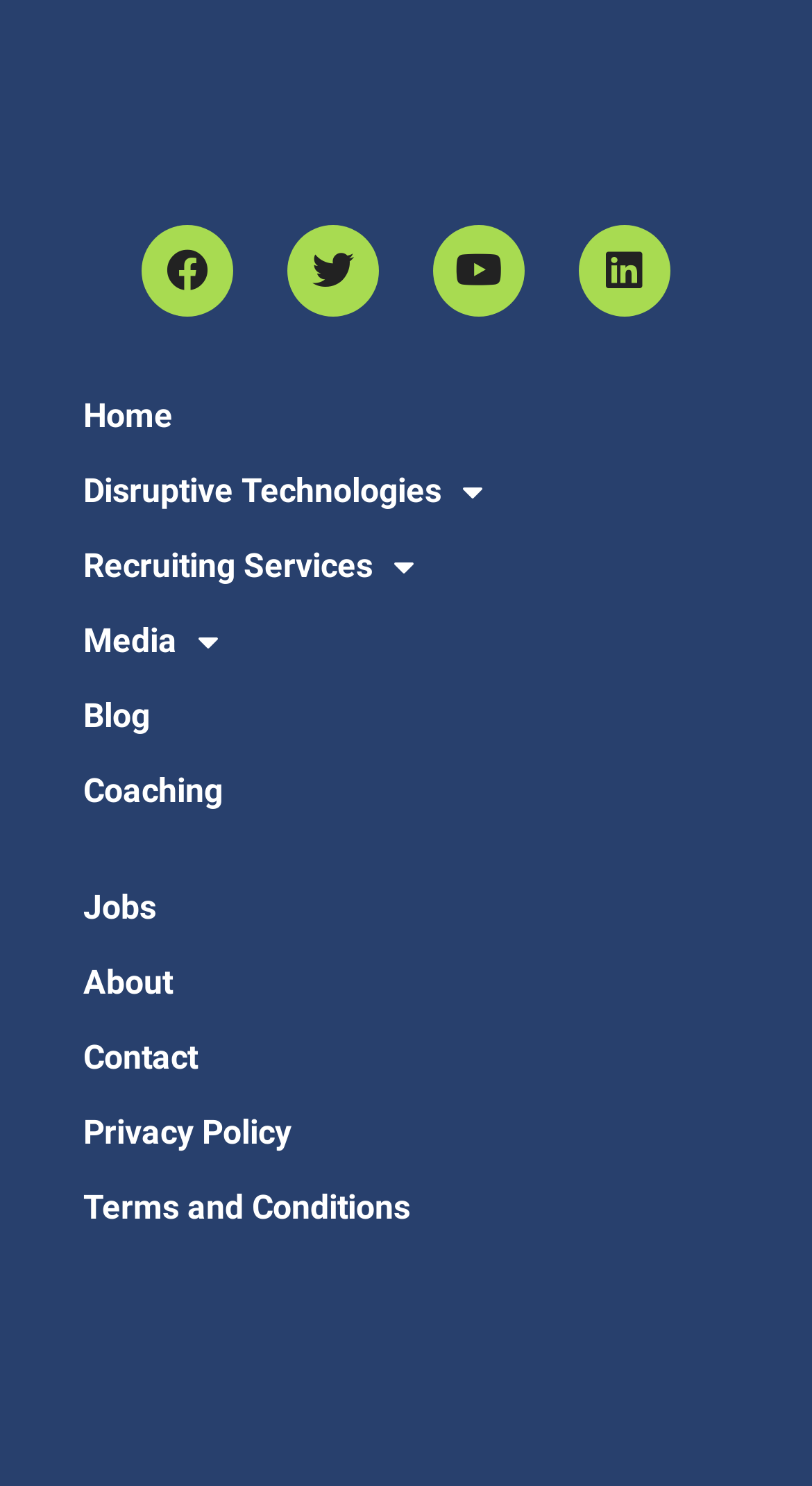Identify the bounding box coordinates of the clickable region required to complete the instruction: "Explore Disruptive Technologies". The coordinates should be given as four float numbers within the range of 0 and 1, i.e., [left, top, right, bottom].

[0.051, 0.305, 0.949, 0.355]